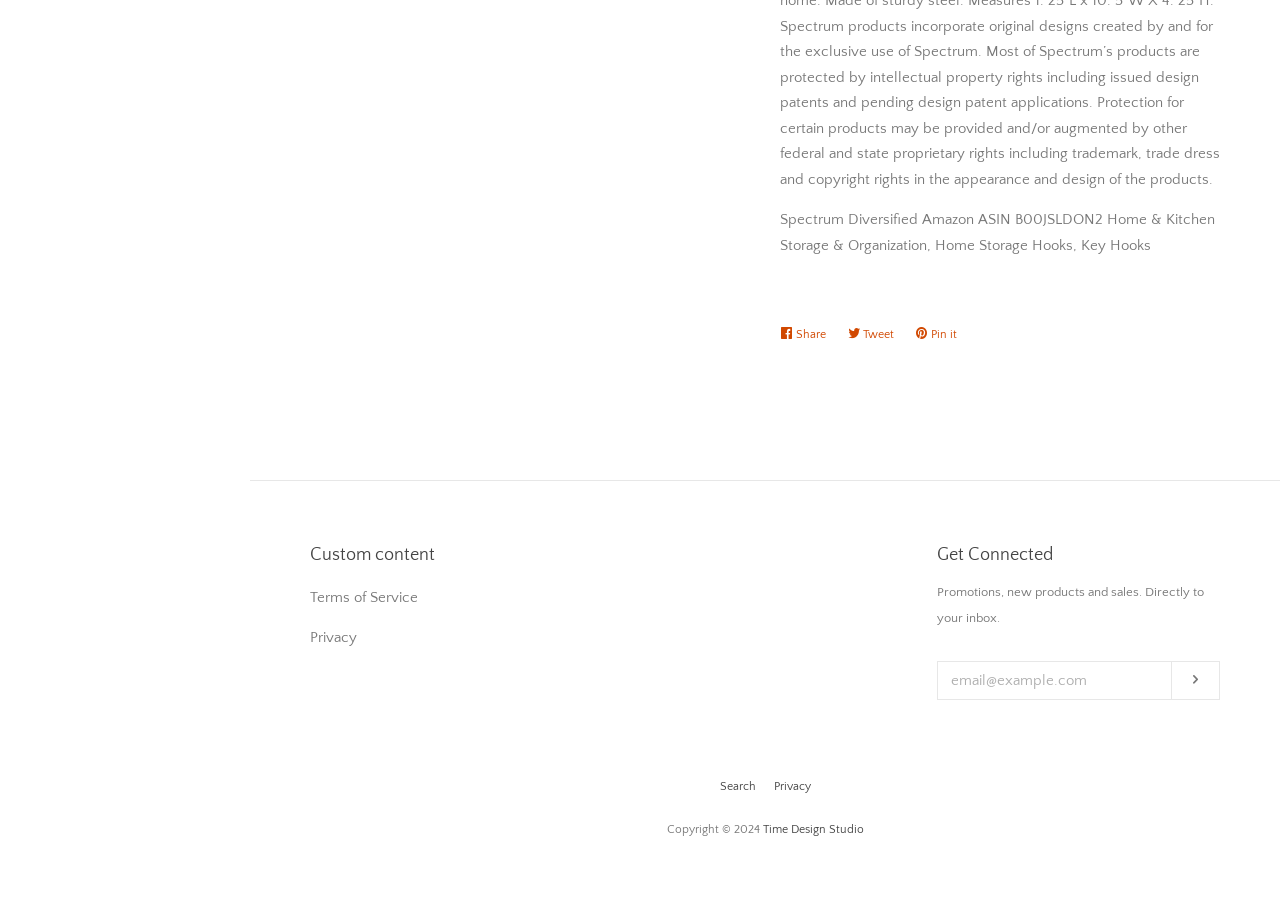Determine the bounding box coordinates for the HTML element mentioned in the following description: "Subscribe". The coordinates should be a list of four floats ranging from 0 to 1, represented as [left, top, right, bottom].

[0.916, 0.732, 0.952, 0.773]